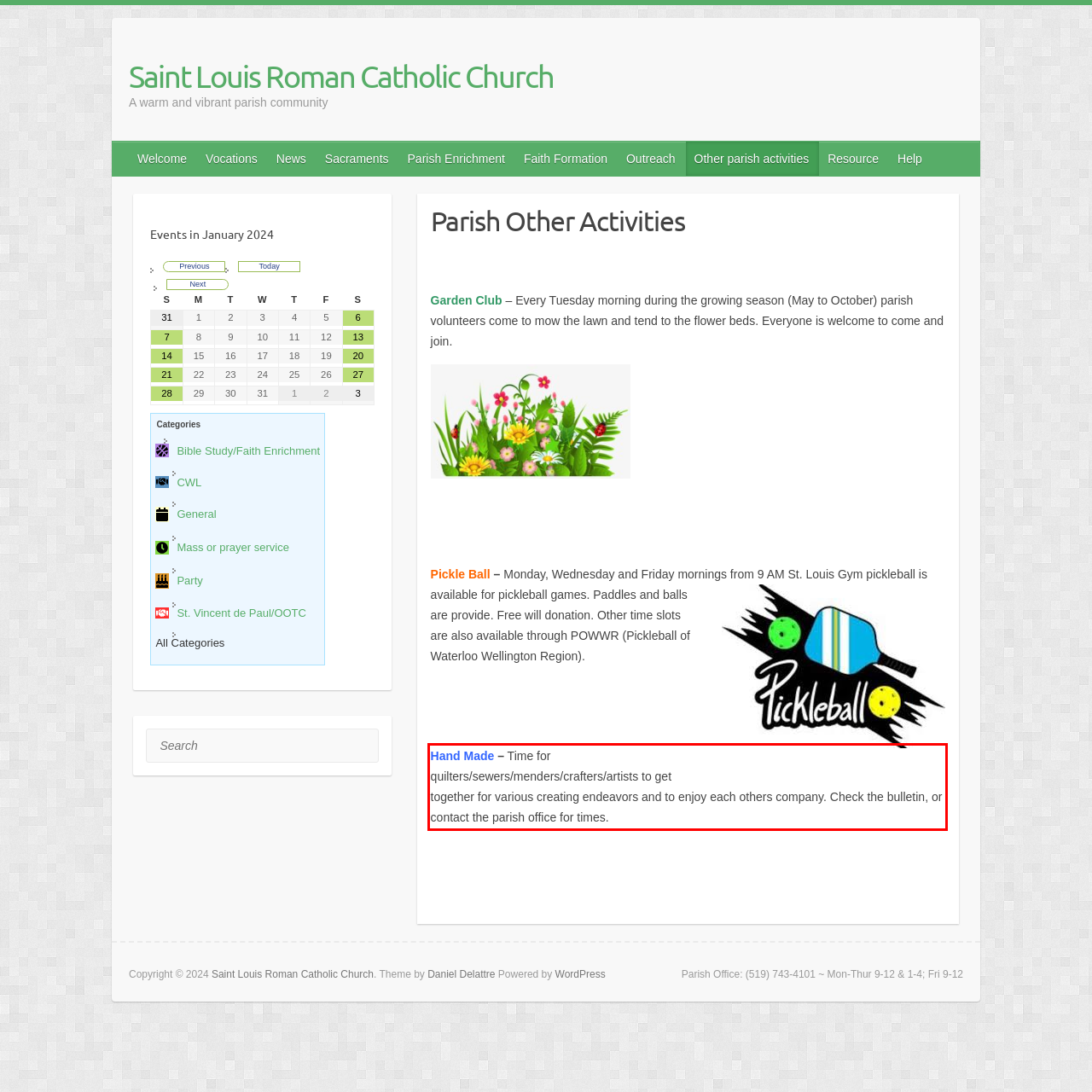Identify the text inside the red bounding box on the provided webpage screenshot by performing OCR.

Hand Made – Time for quilters/sewers/menders/crafters/artists to get together for various creating endeavors and to enjoy each others company. Check the bulletin, or contact the parish office for times.